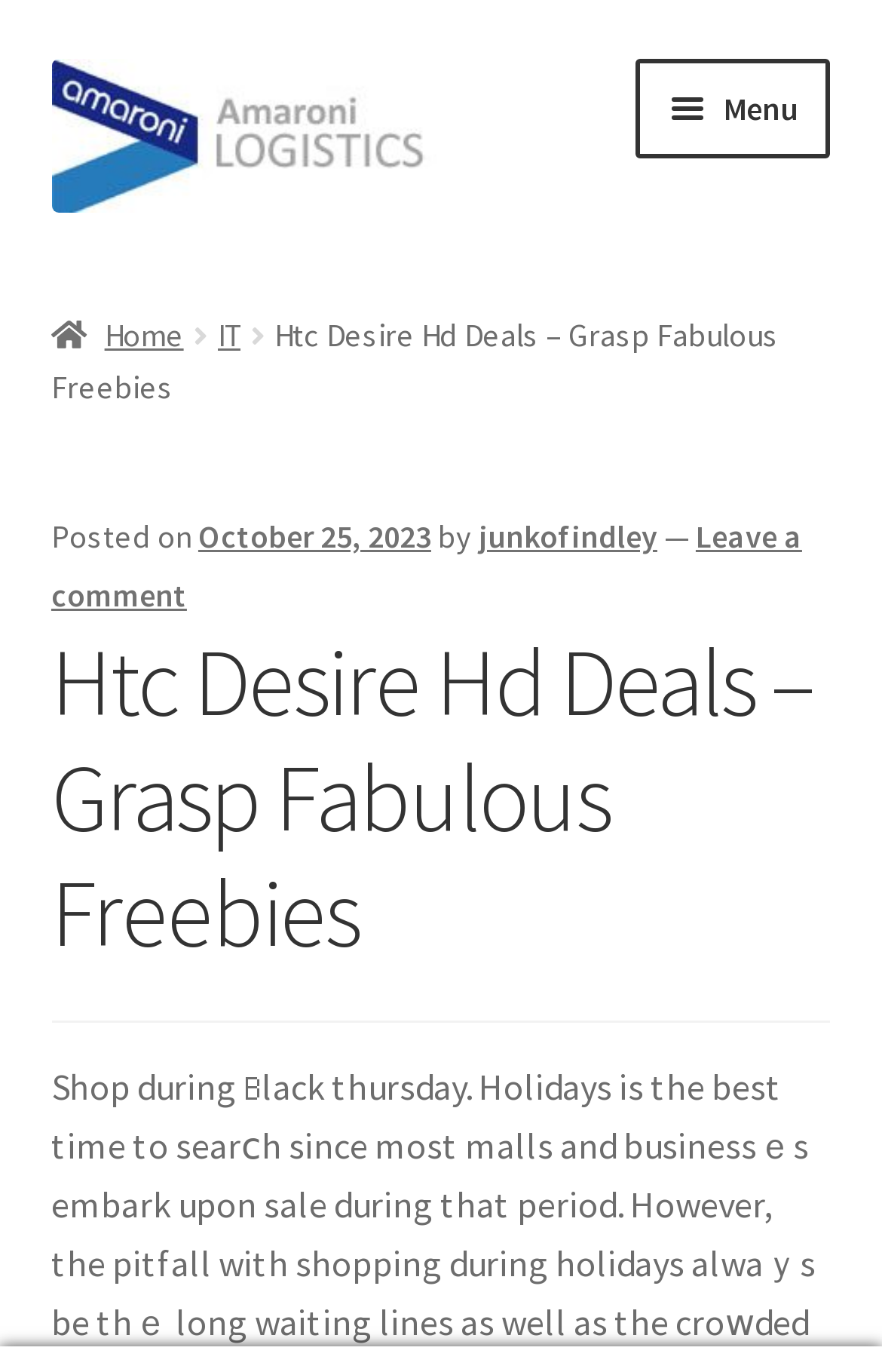What is the date of the post?
Please give a detailed and elaborate answer to the question.

The date of the post can be found in the metadata section, where it is written as 'Posted on October 25, 2023 by junkofindley'.